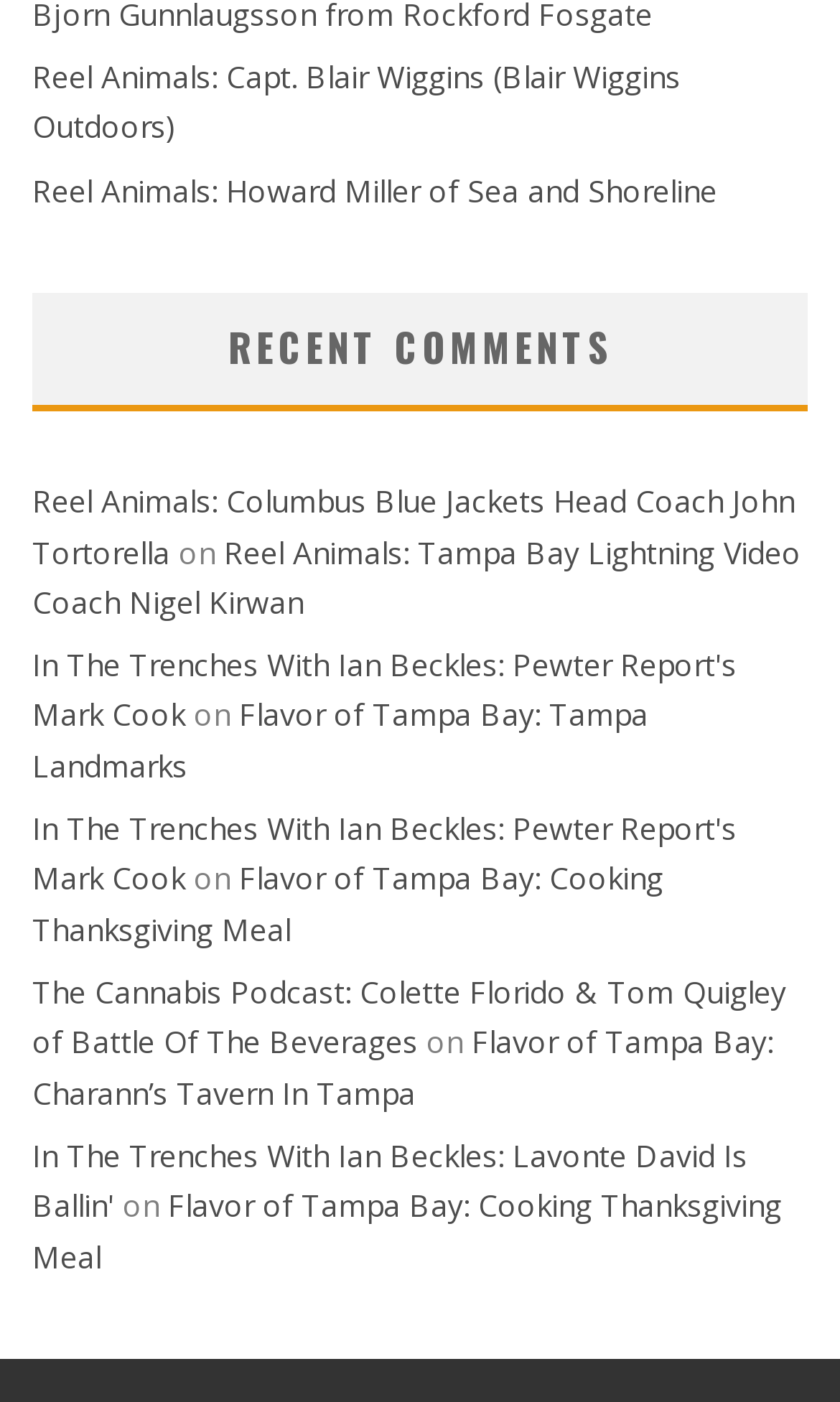How many times does the link 'In The Trenches With Ian Beckles: Pewter Report's Mark Cook' appear?
Give a one-word or short phrase answer based on the image.

2